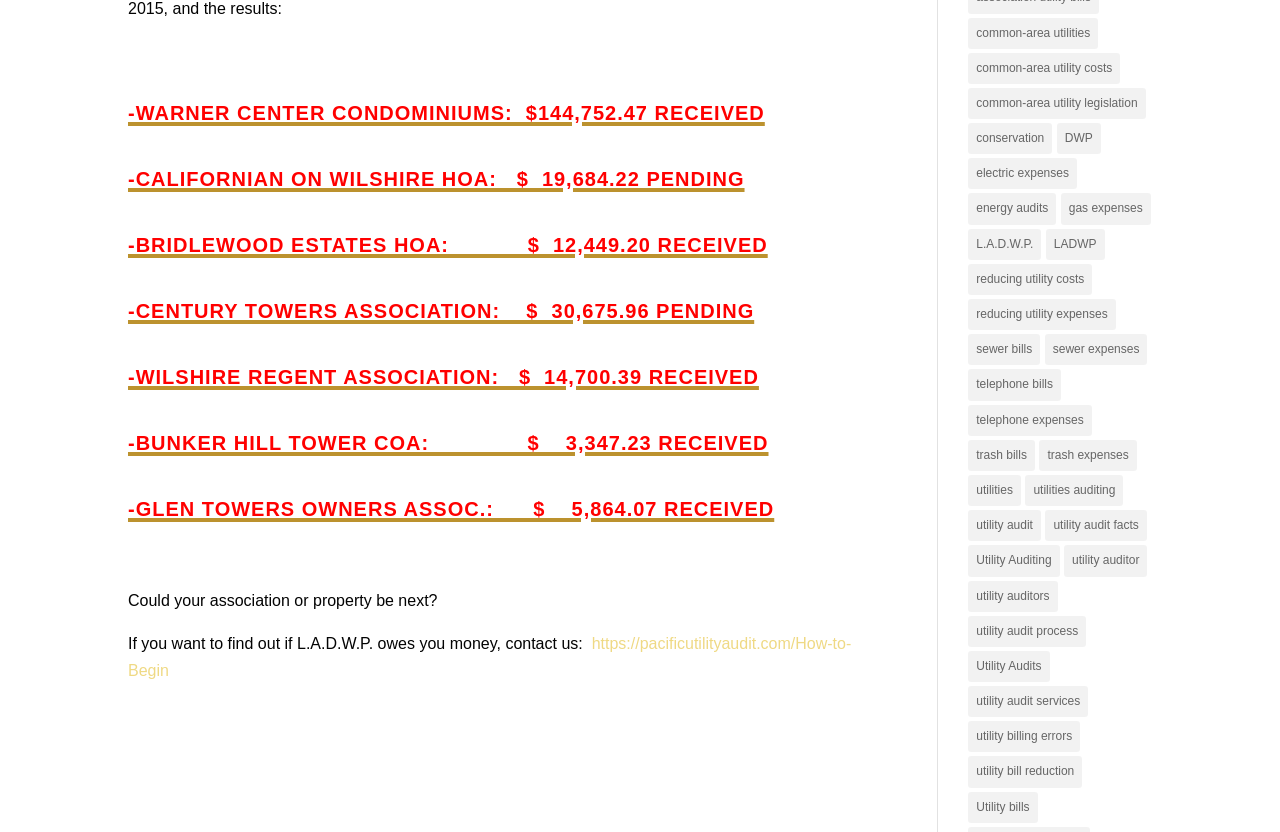What is the purpose of the webpage?
Provide a well-explained and detailed answer to the question.

The webpage appears to be informing condominium associations about potential refunds they may be eligible for, and encouraging them to contact the website owner to find out more.